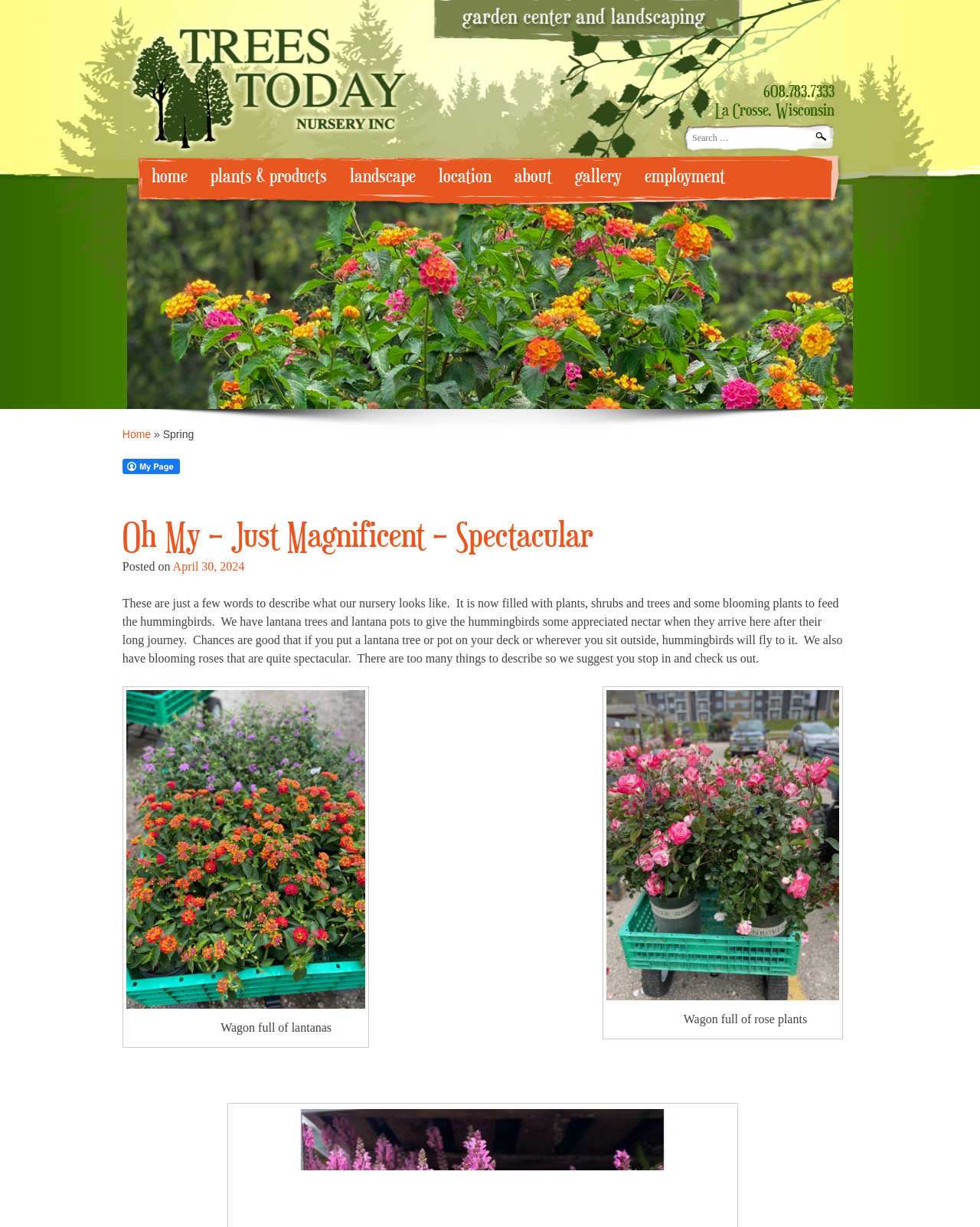Predict the bounding box coordinates for the UI element described as: "home". The coordinates should be four float numbers between 0 and 1, presented as [left, top, right, bottom].

[0.155, 0.133, 0.191, 0.156]